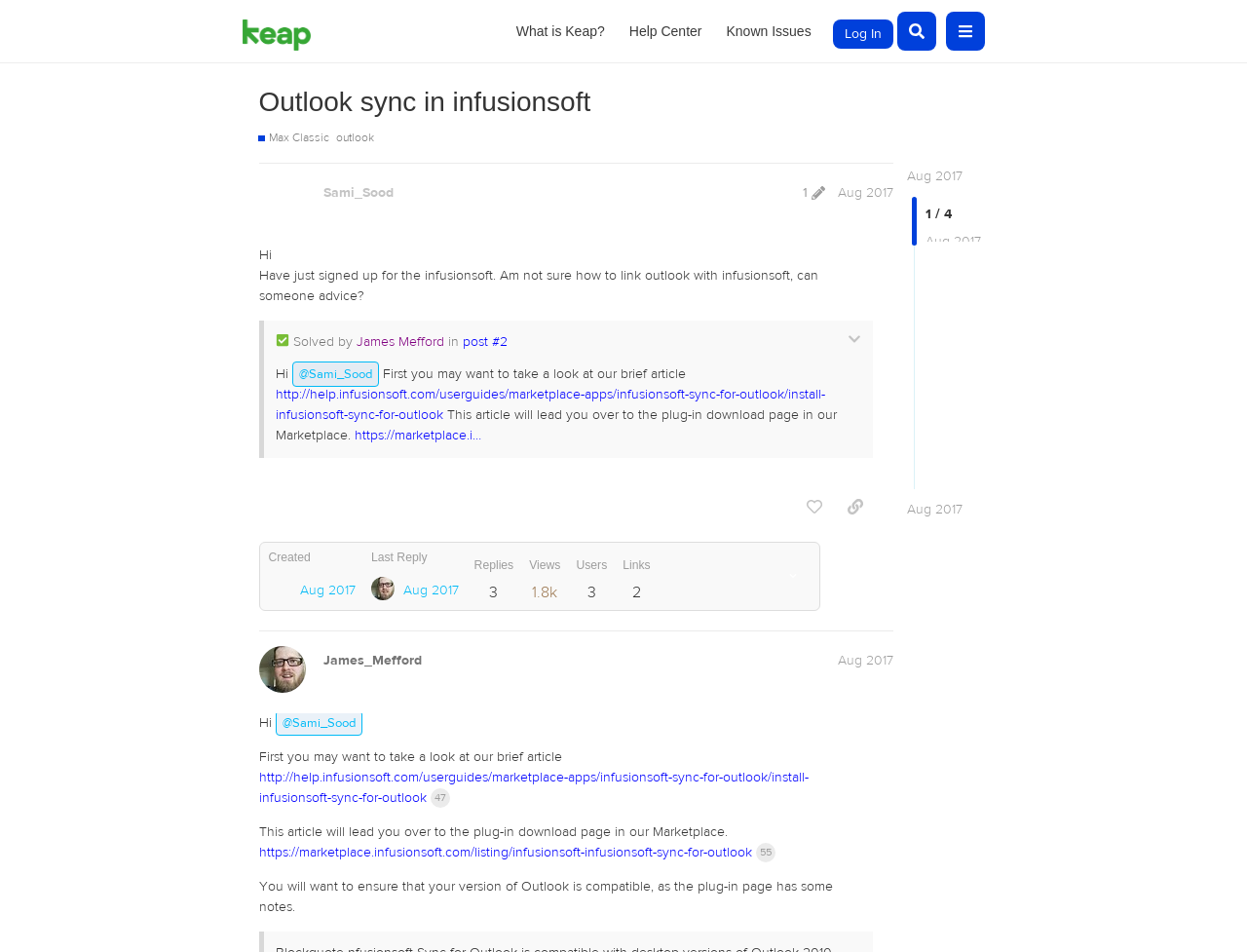Offer a meticulous description of the webpage's structure and content.

This webpage is a question and answer forum, specifically a thread discussing how to link Outlook with Infusionsoft. At the top, there is a header section with links to "Keap Integration Q&A", "What is Keap?", "Help Center", and "Known Issues". On the right side of the header, there are buttons for "Log In" and "Search". 

Below the header, there is a heading that reads "Outlook sync in infusionsoft" with a link to the same title. Next to it, there is a link to "Max Classic" and a generic text that says "Ask questions and get answers. You can also visit the Max Classic Help Center". 

On the right side of the page, there is a list of tags, including "outlook", and a link to "Aug 2017". Below it, there is a pagination section with a text "1 / 4" and links to "Aug 2017" again.

The main content of the page is a post by a user named Sami_Sood, who is asking for advice on how to link Outlook with Infusionsoft. The post has a heading with the user's name and a link to their profile. Below the heading, there is a static text that says "Hi" followed by the question. There is also an image and a text that says "Solved" with a link to the solver's profile, James Mefford.

Below the question, there is a response from James Mefford, which is a blockquote with a link to the original poster's profile. The response provides a brief article link to help the original poster with their question. There are also buttons to "like this post", "copy a link to this post to clipboard", and an image.

On the right side of the response, there is a section that shows the post's details, including the creation date, last reply date, number of replies, views, users, and links. Below it, there is another response from James Mefford, which is similar to the first response.

Overall, this webpage is a discussion thread where users can ask questions and provide answers to help each other with their issues related to Infusionsoft and Outlook.